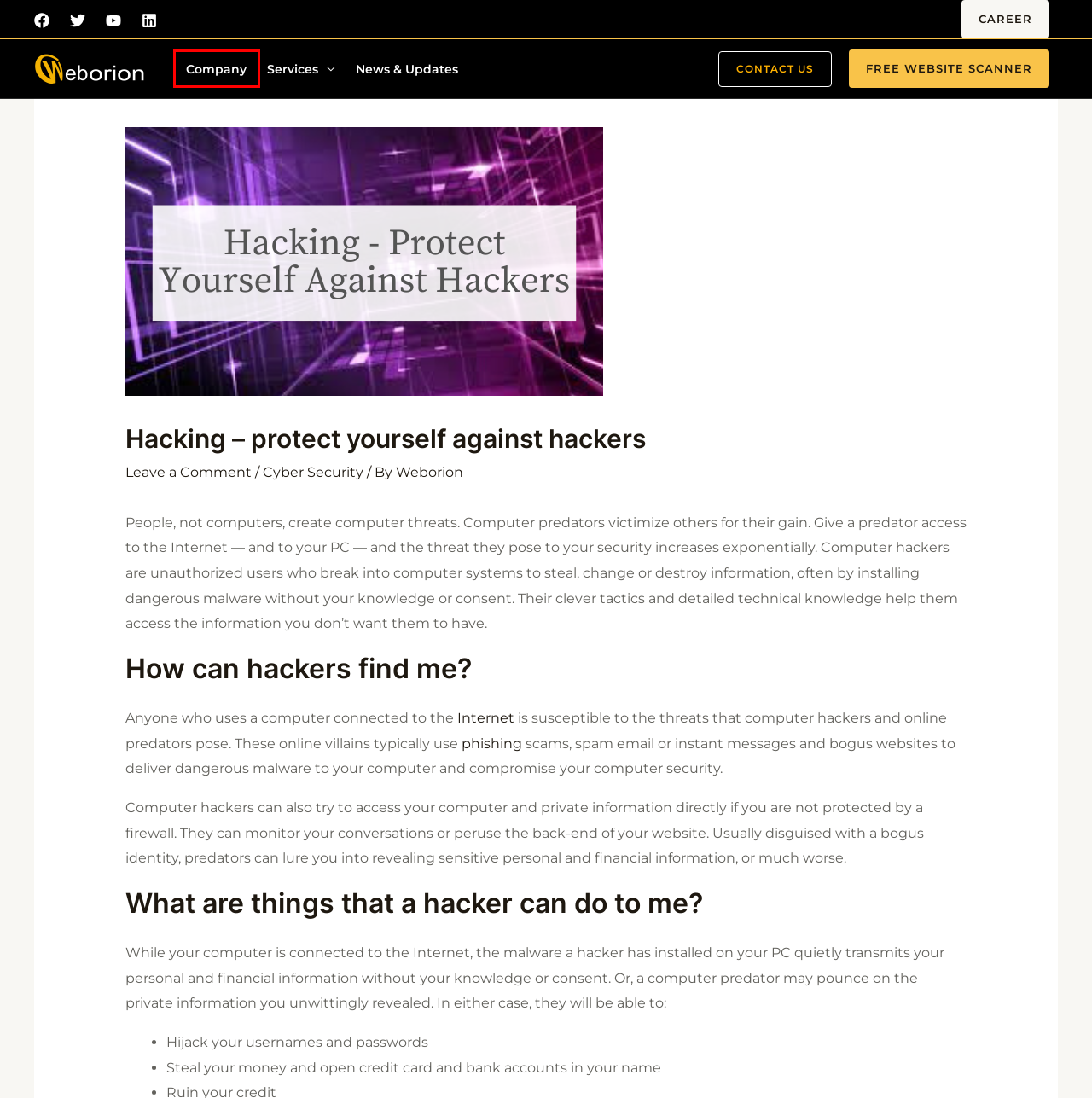Review the screenshot of a webpage which includes a red bounding box around an element. Select the description that best fits the new webpage once the element in the bounding box is clicked. Here are the candidates:
A. career | WebOrion™ Cyber Security and Vulnerability Assessment Services
B. Cyber Security Archives | WebOrion™ Cyber Security and Vulnerability Assessment Services
C. News & Updates | WebOrion™ Cyber Security and Vulnerability Assessment Services
D. Company | WebOrion™ Cyber Security and Vulnerability Assessment Services
E. Services | WebOrion™ Cyber Security and Vulnerability Assessment Services
F. Home | WebOrion™ Cyber Security and Vulnerability Assessment Services
G. WebOrion Tools
H. What is Phishing? | WebOrion™ Cyber Security and Vulnerability Assessment Services

D